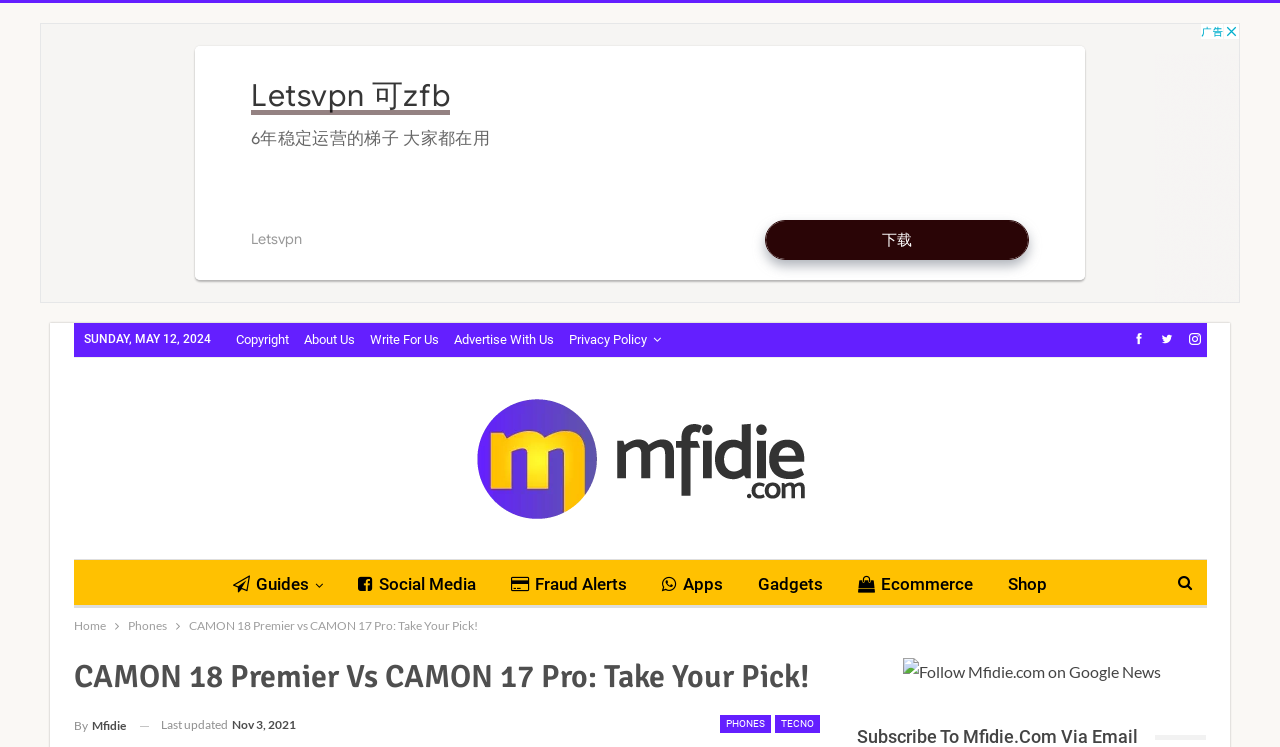Create a detailed summary of all the visual and textual information on the webpage.

This webpage appears to be a technology blog, specifically a comparison article between the CAMON 18 Premier and CAMON 17 Pro smartphones. 

At the top, there is a banner advertisement taking up most of the width. Below the advertisement, there are three social media links aligned horizontally. 

On the left side, there is a date "SUNDAY, MAY 12, 2024" followed by several links to pages like "Copyright", "About Us", "Write For Us", and "Advertise With Us". 

In the middle, there is a prominent heading "CAMON 18 Premier Vs CAMON 17 Pro: Take Your Pick!" which is the title of the article. Below the title, there are several links to categories like "Guides", "Social Media", "Fraud Alerts", "Apps", "Gadgets", "Ecommerce", and "Shop". 

On the right side, there is a section with the blog's logo and name "Mfidie.com - Technology Blog in Africa" accompanied by an image. 

Further down, there is a navigation section with breadcrumbs showing the path "Home > Phones > CAMON 18 Premier vs CAMON 17 Pro: Take Your Pick!". 

The main content of the article starts below the breadcrumbs, with a heading "CAMON 18 Premier Vs CAMON 17 Pro: Take Your Pick!" followed by the article text. At the bottom of the article, there are links to related categories like "PHONES" and "TECNO", as well as the author's name "By Mfidie" and a timestamp "Last updated Nov 3, 2021". 

Finally, there is a call-to-action link "Follow Mfidie.com on Google News" accompanied by an image, located at the bottom right corner of the page.